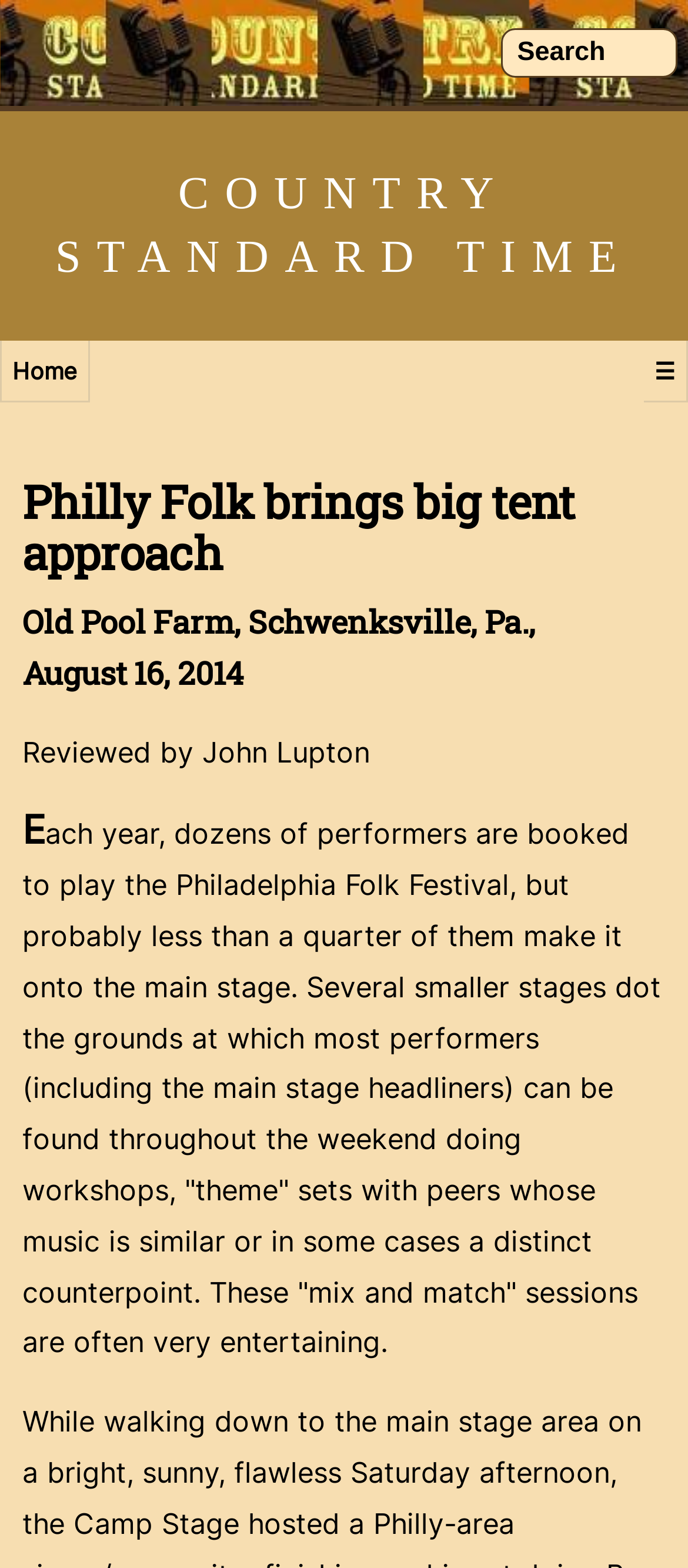Based on the image, please respond to the question with as much detail as possible:
Who is the author of the review?

The answer can be found in the text content of the webpage, specifically in the line that says 'Reviewed by John Lupton'. This line indicates that John Lupton is the author of the review.